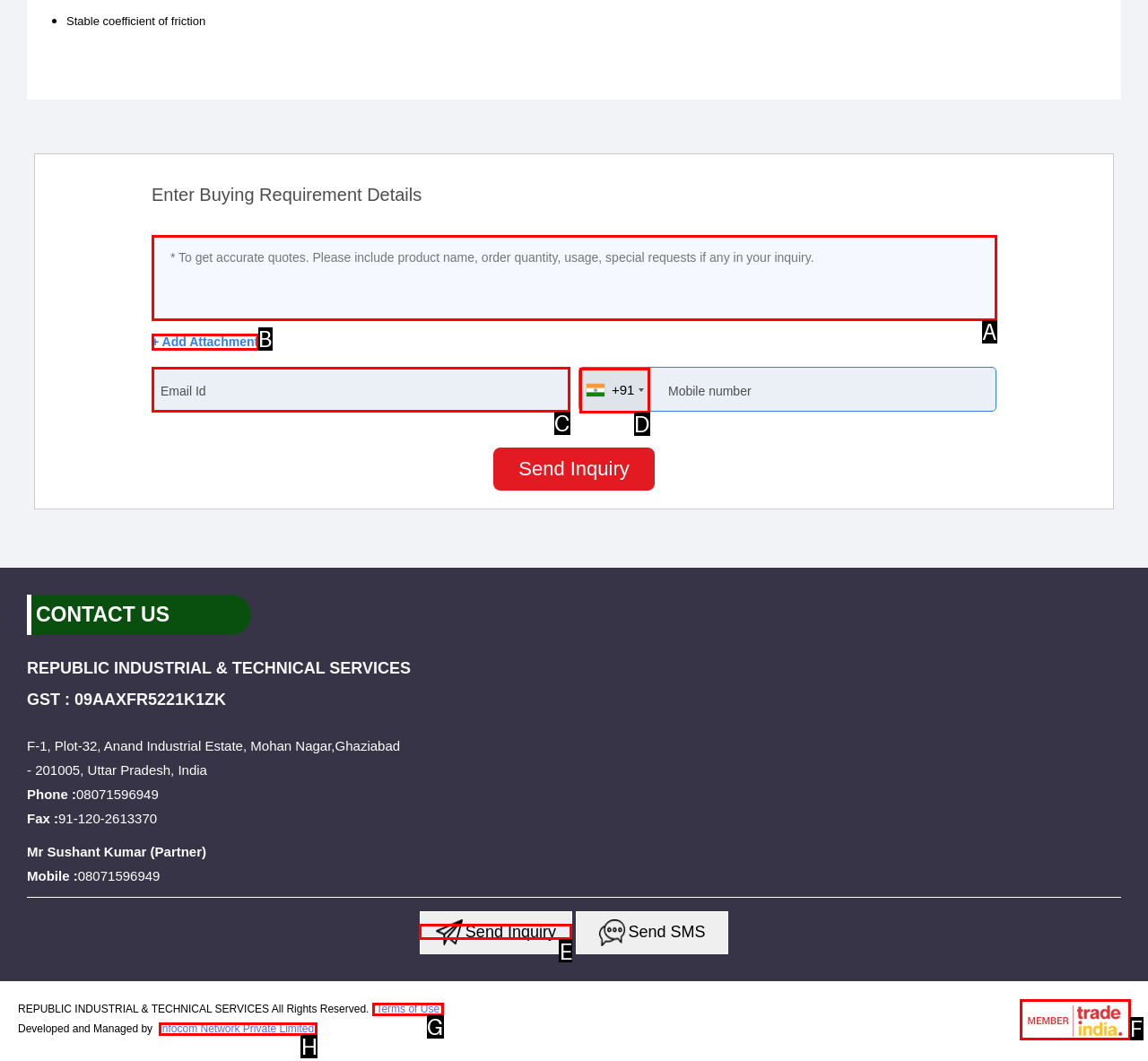Identify the UI element that best fits the description: +91
Respond with the letter representing the correct option.

D